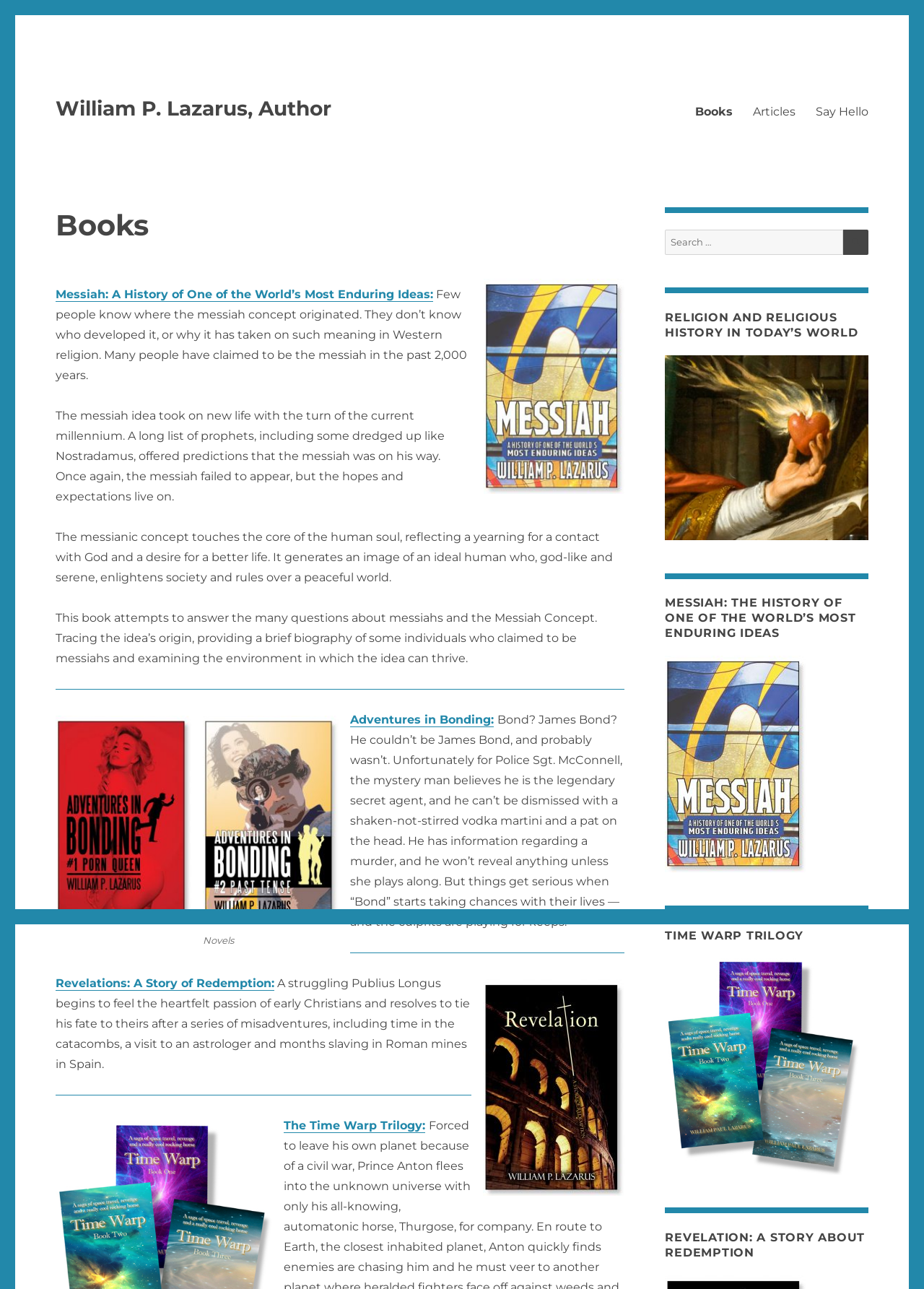Please specify the bounding box coordinates for the clickable region that will help you carry out the instruction: "Open 'Revelations: A Story of Redemption' in a new tab".

[0.06, 0.757, 0.297, 0.768]